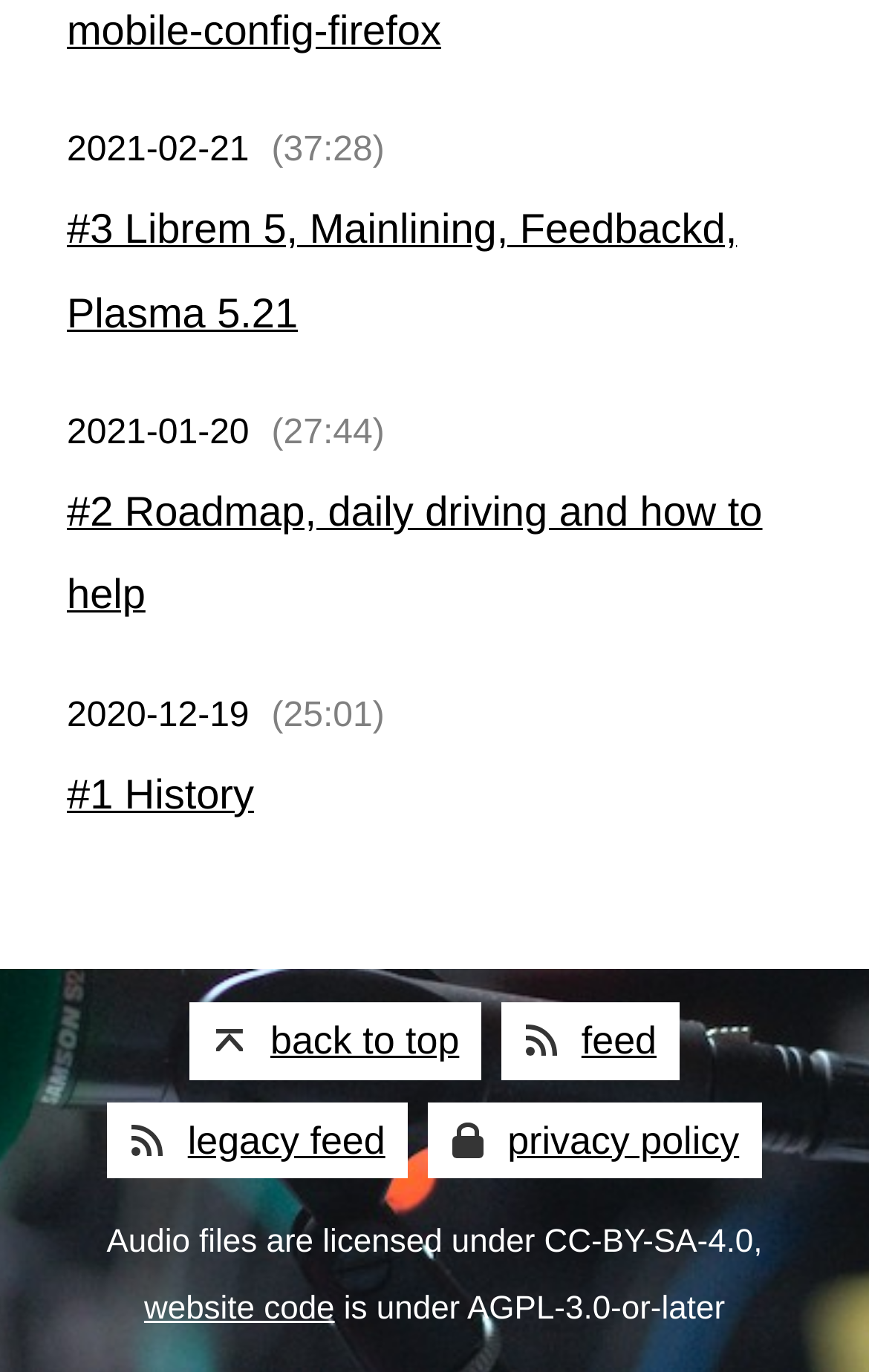What is the date of the first article?
Refer to the image and answer the question using a single word or phrase.

2020-12-19